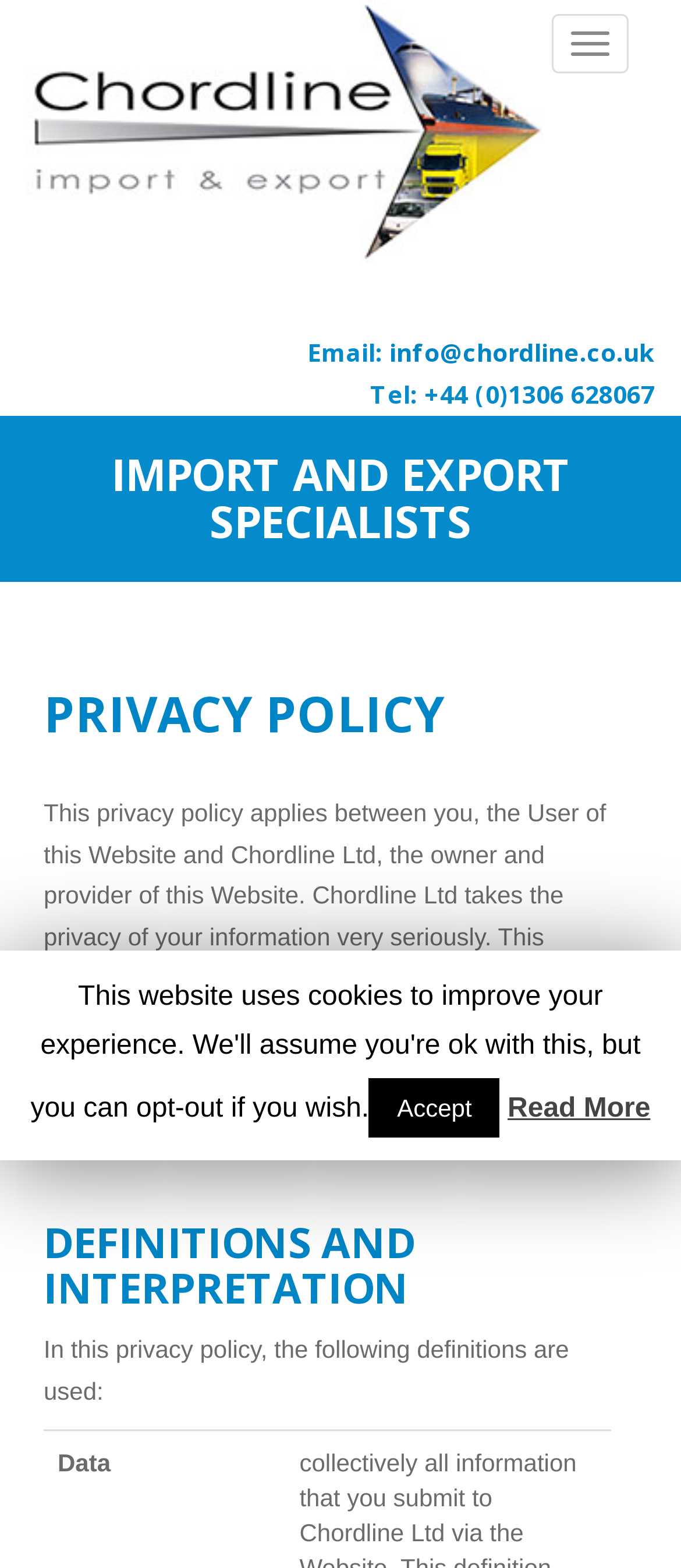Answer the following query concisely with a single word or phrase:
What is the purpose of this webpage?

To display privacy policy